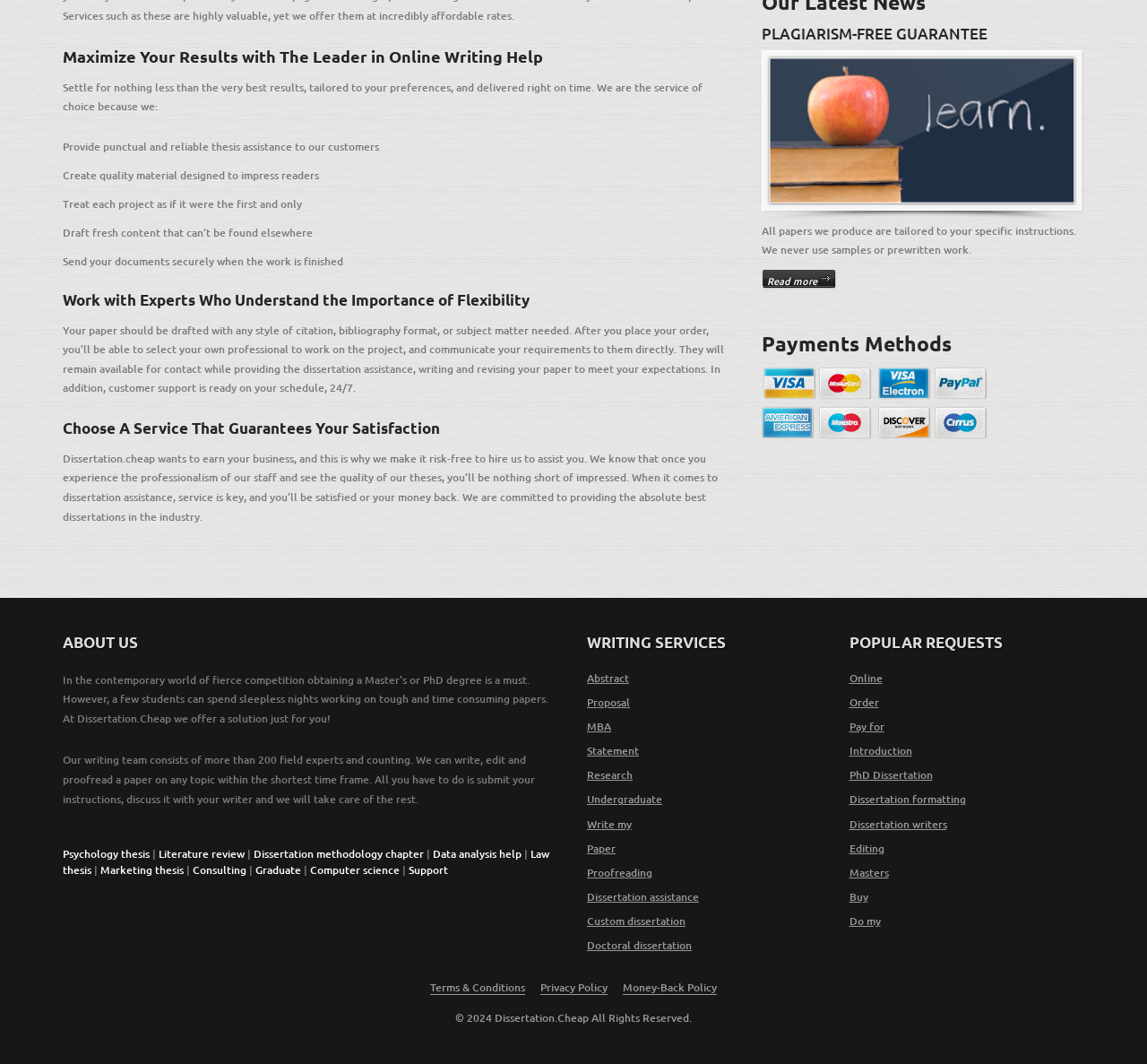Locate the UI element that matches the description Introduction in the webpage screenshot. Return the bounding box coordinates in the format (top-left x, top-left y, bottom-right x, bottom-right y), with values ranging from 0 to 1.

[0.74, 0.698, 0.795, 0.713]